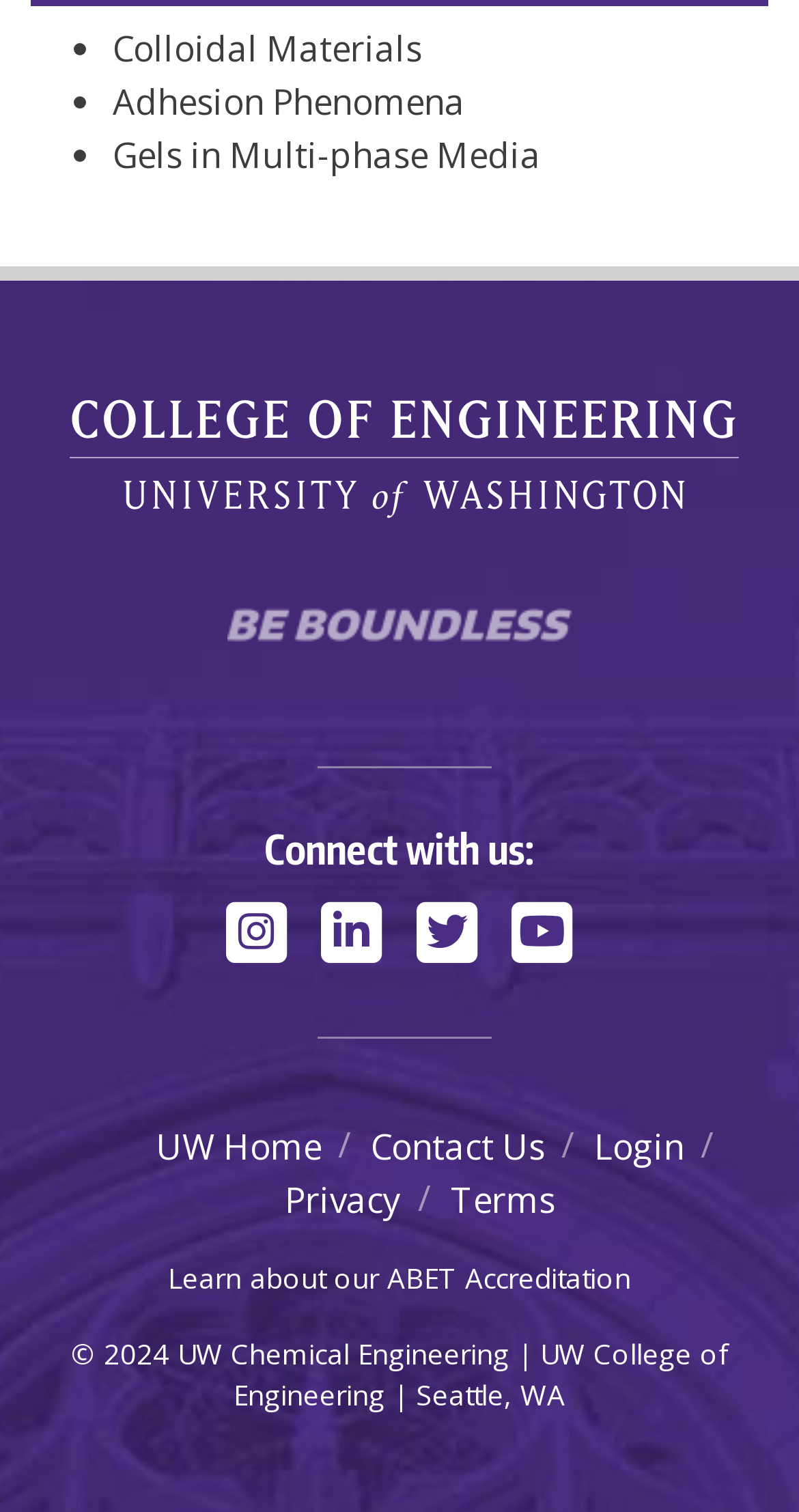Please reply to the following question with a single word or a short phrase:
What is the location of the university?

Seattle, WA